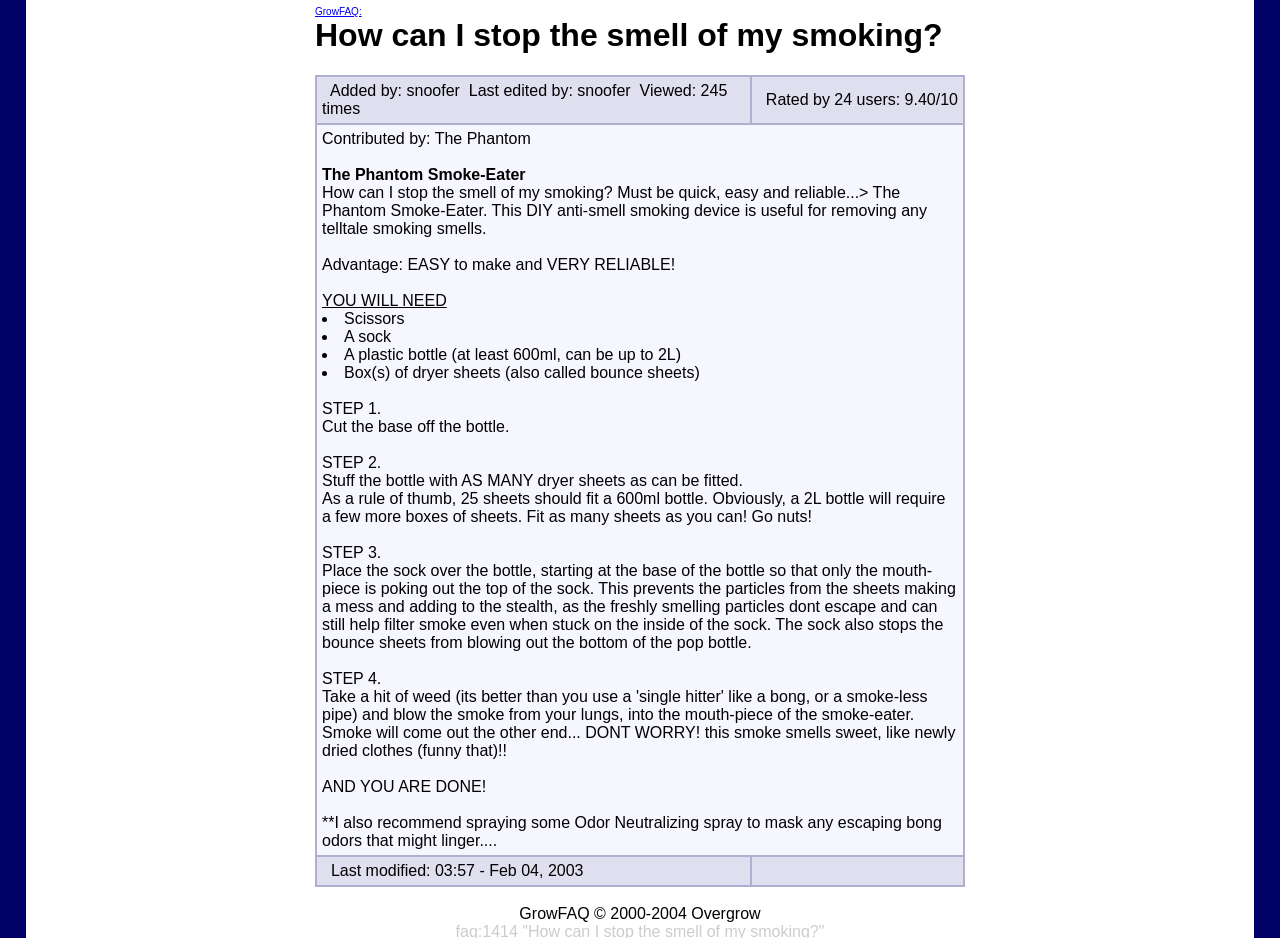What is the rating of this FAQ?
Using the visual information, answer the question in a single word or phrase.

9.40/10